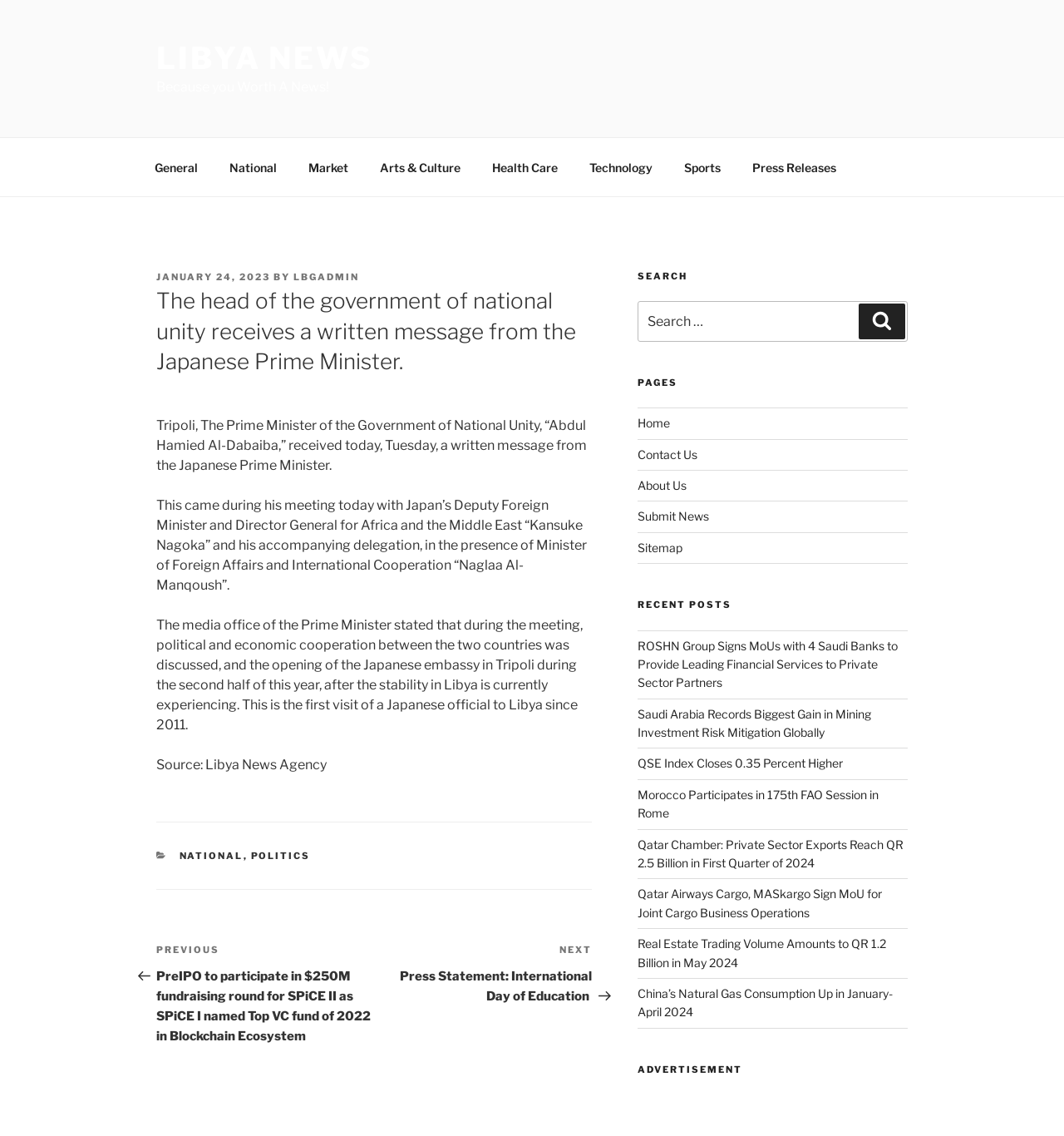Pinpoint the bounding box coordinates of the clickable area necessary to execute the following instruction: "Click on the 'LIBYA NEWS' link". The coordinates should be given as four float numbers between 0 and 1, namely [left, top, right, bottom].

[0.147, 0.035, 0.351, 0.067]